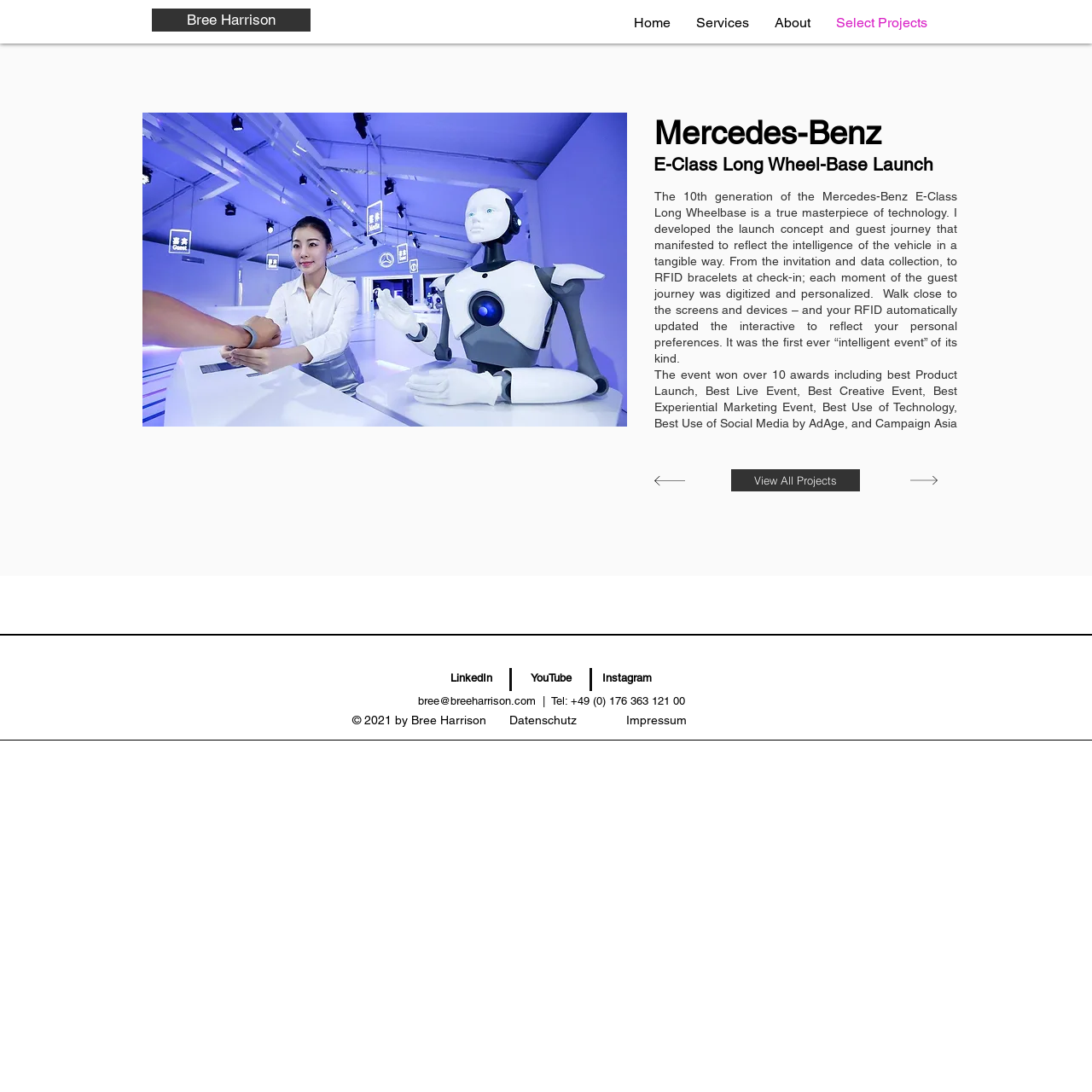Please identify the bounding box coordinates of the clickable region that I should interact with to perform the following instruction: "View the 'E-Class Launch' slideshow". The coordinates should be expressed as four float numbers between 0 and 1, i.e., [left, top, right, bottom].

[0.13, 0.103, 0.574, 0.391]